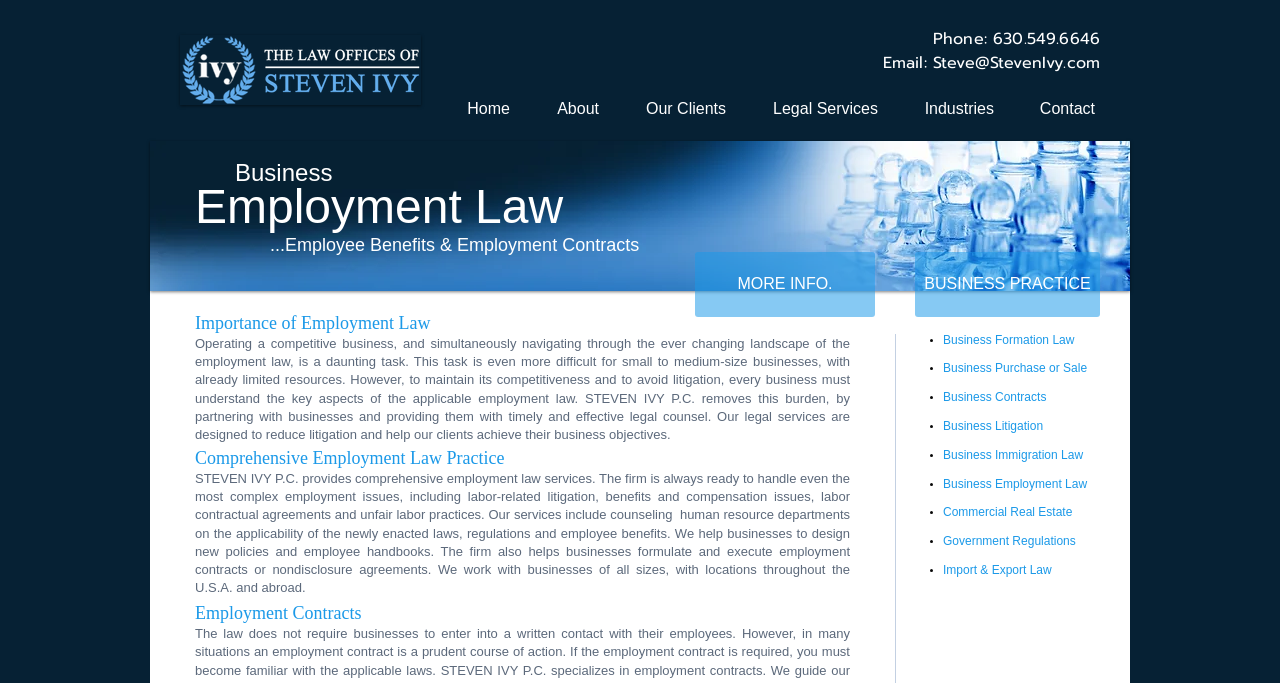What types of business practices does Steven Ivy P.C. offer?
Please answer the question with as much detail as possible using the screenshot.

The list of links under the 'BUSINESS PRACTICE' button includes business formation law, business purchase or sale, business contracts, and more, indicating the various business practices that Steven Ivy P.C. offers.